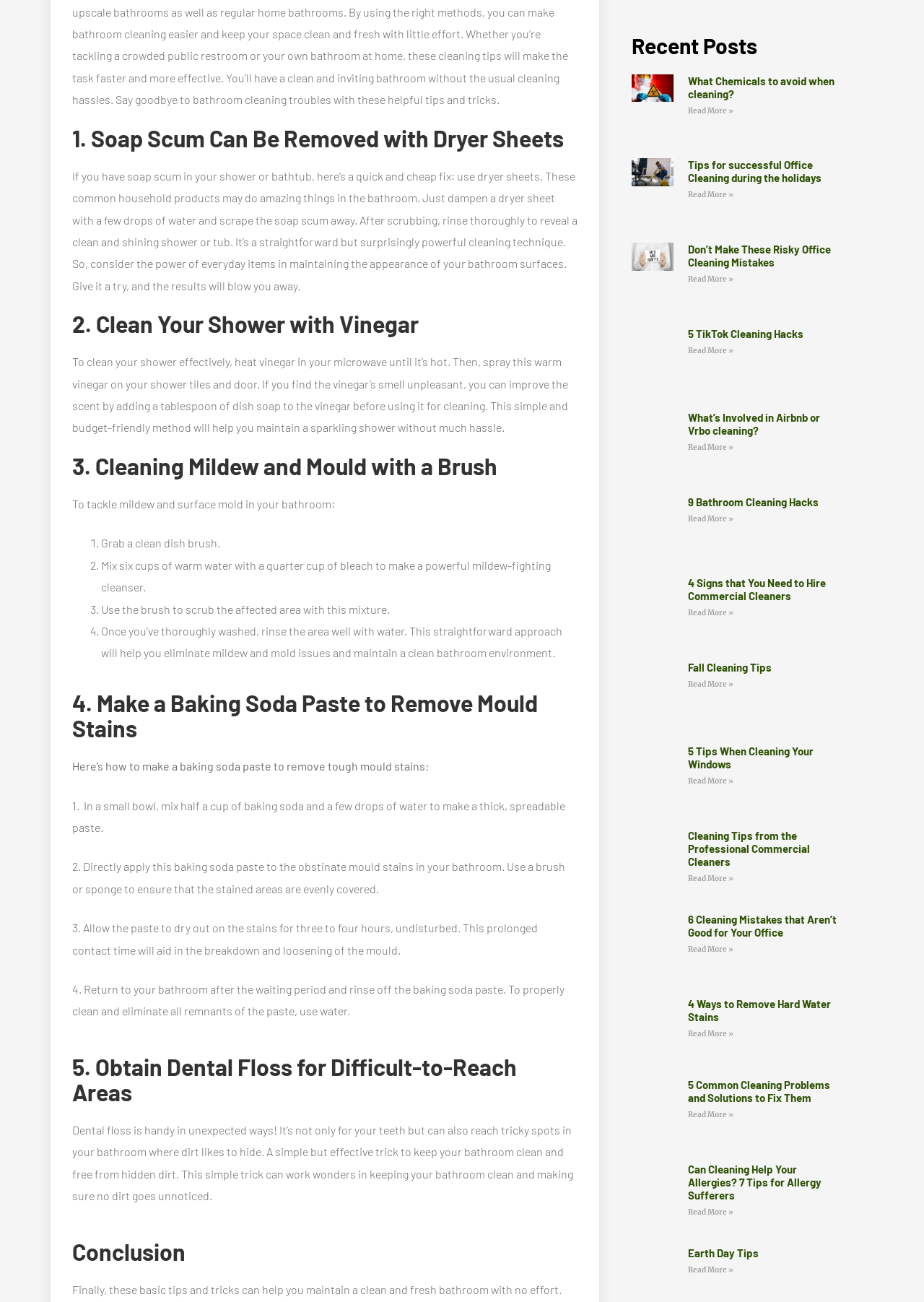Can you provide the bounding box coordinates for the element that should be clicked to implement the instruction: "Read more about Don’t Make These Risky Office Cleaning Mistakes"?

[0.745, 0.211, 0.794, 0.218]